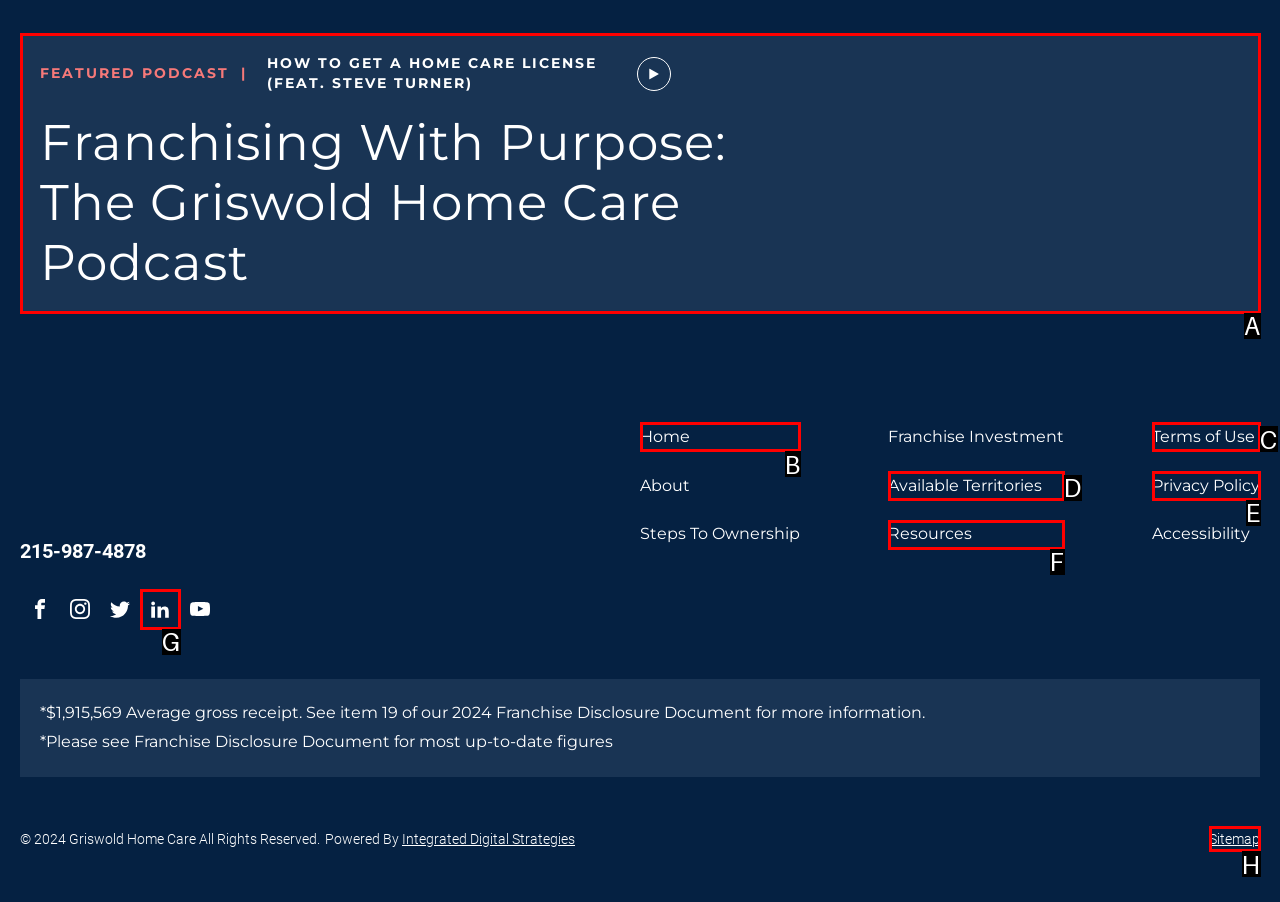Find the UI element described as: Leave a Comment
Reply with the letter of the appropriate option.

None